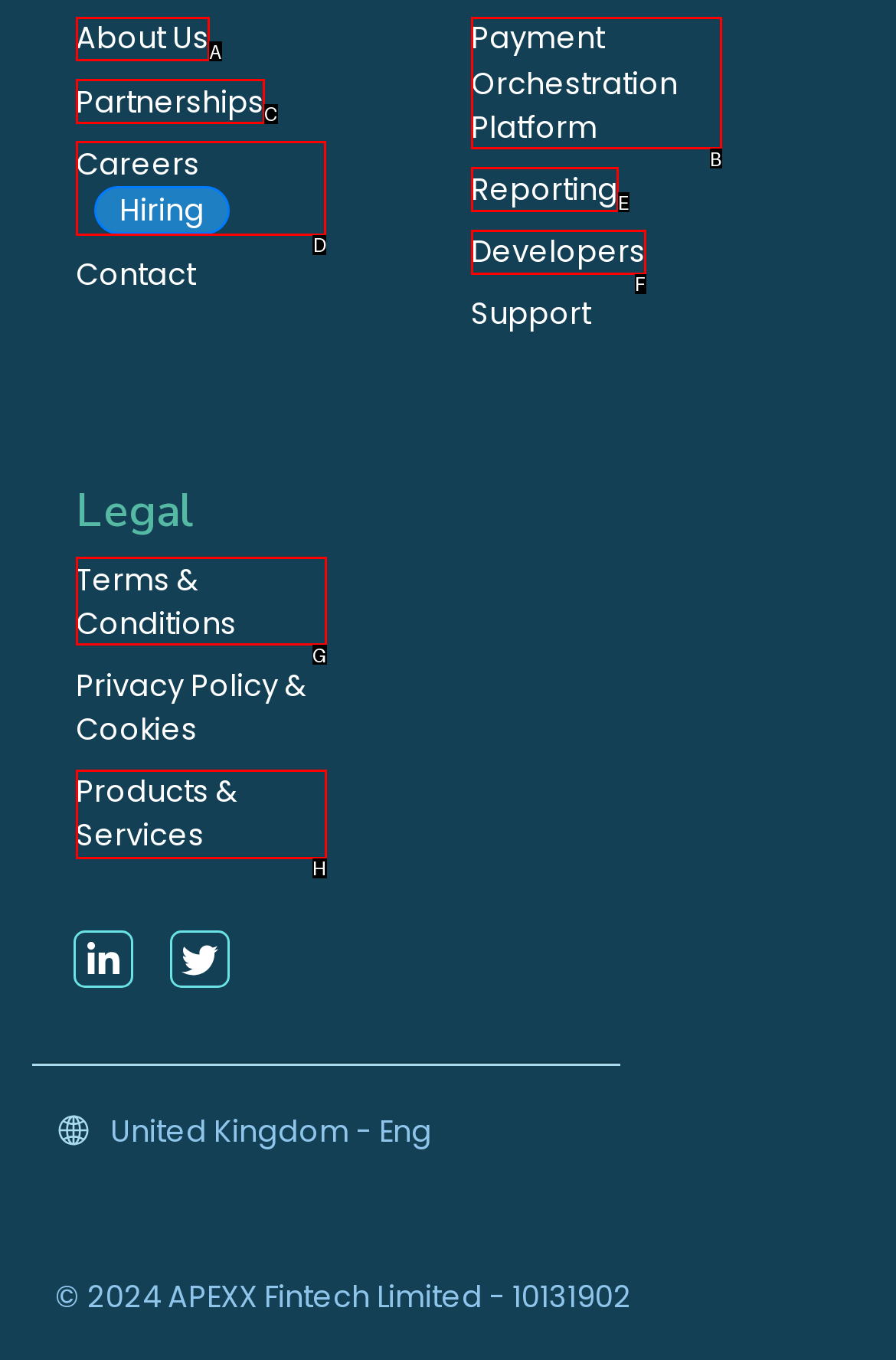For the task: Go to Careers Hiring, specify the letter of the option that should be clicked. Answer with the letter only.

D